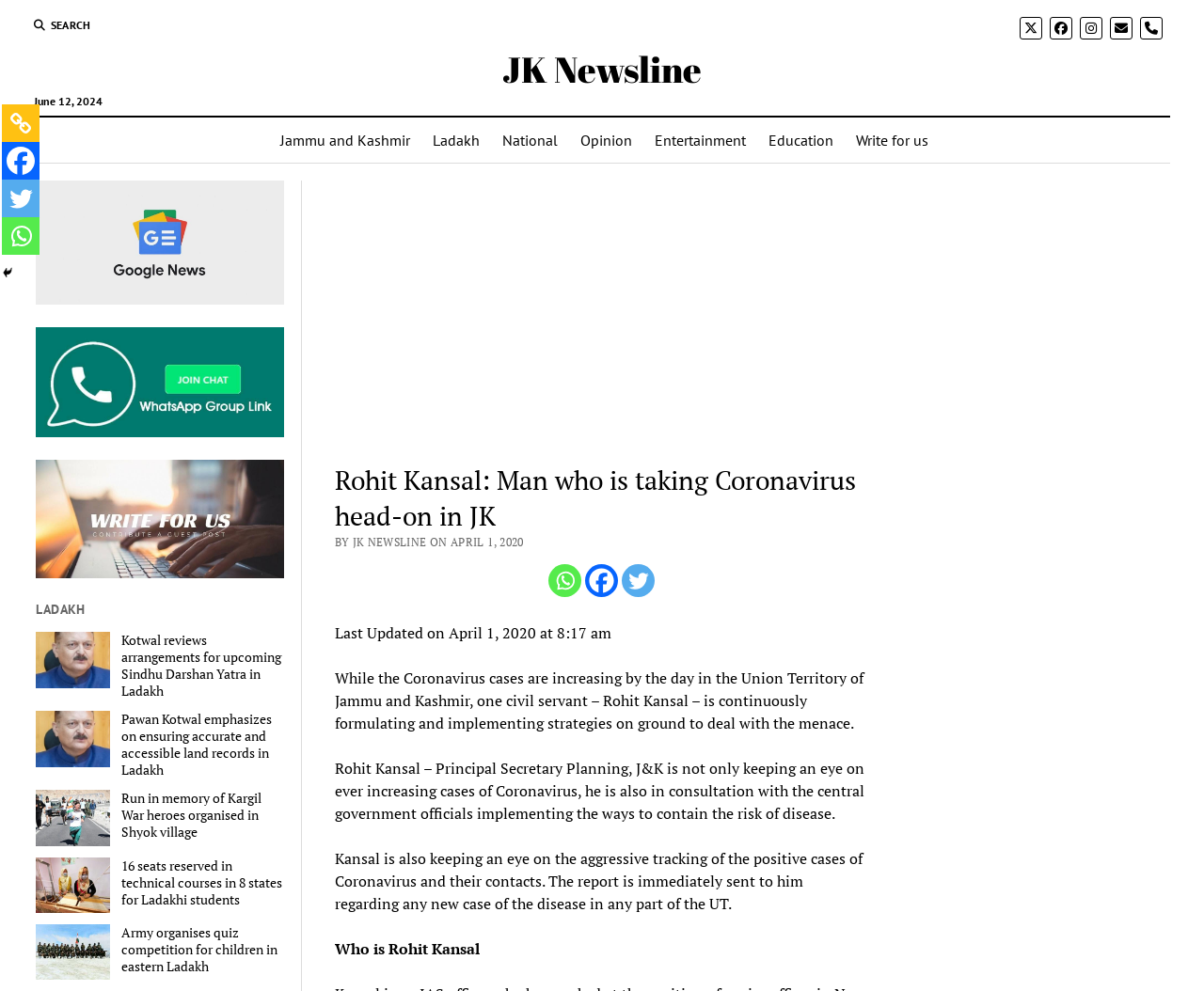Answer this question in one word or a short phrase: What is the region where Rohit Kansal is implementing strategies to deal with Coronavirus?

Jammu and Kashmir